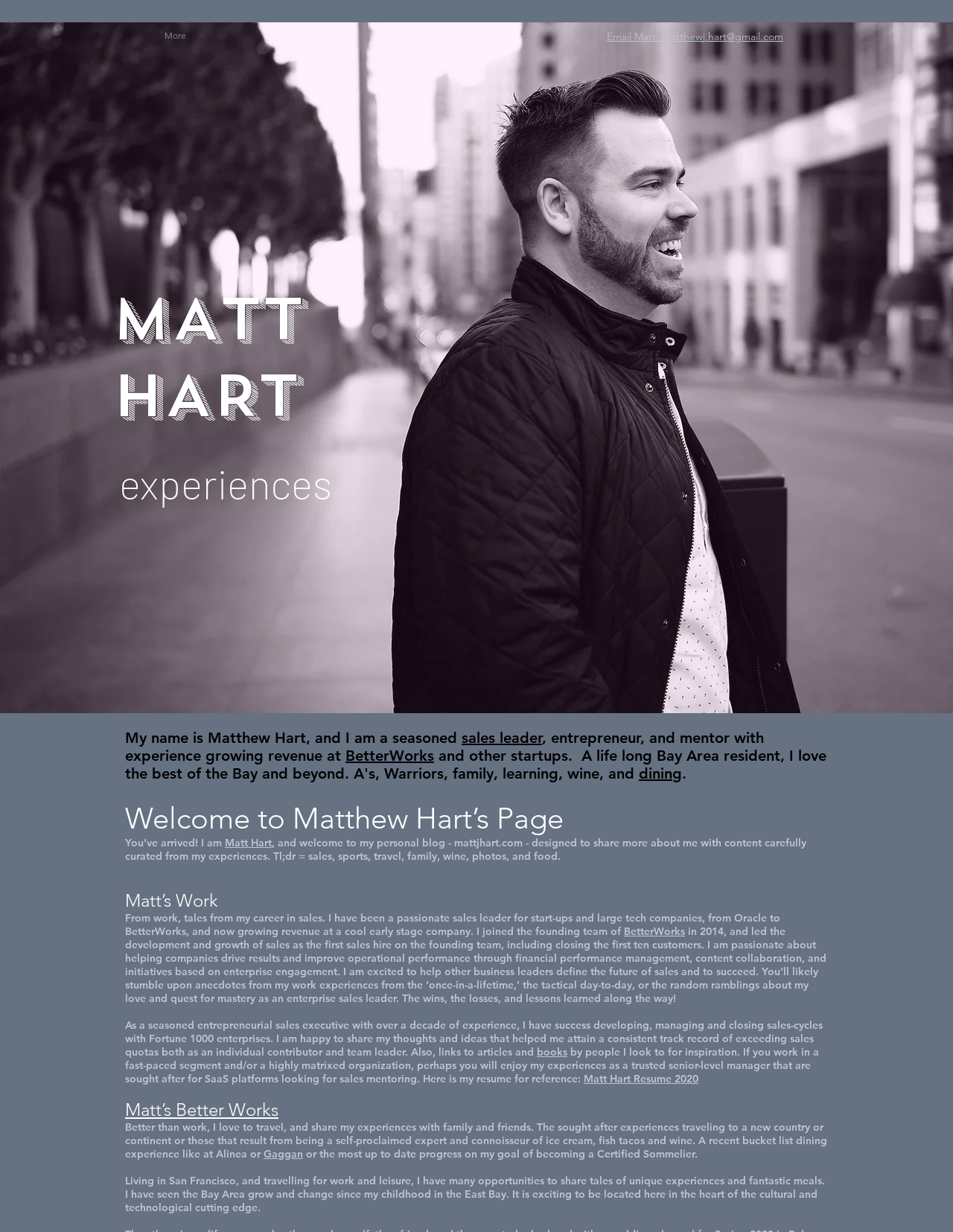Where does Matthew Hart live?
Using the information from the image, answer the question thoroughly.

Based on the webpage content, Matthew Hart lives in San Francisco, which is mentioned in the section 'Matt’s Better Works' where he talks about living in San Francisco and traveling for work and leisure.